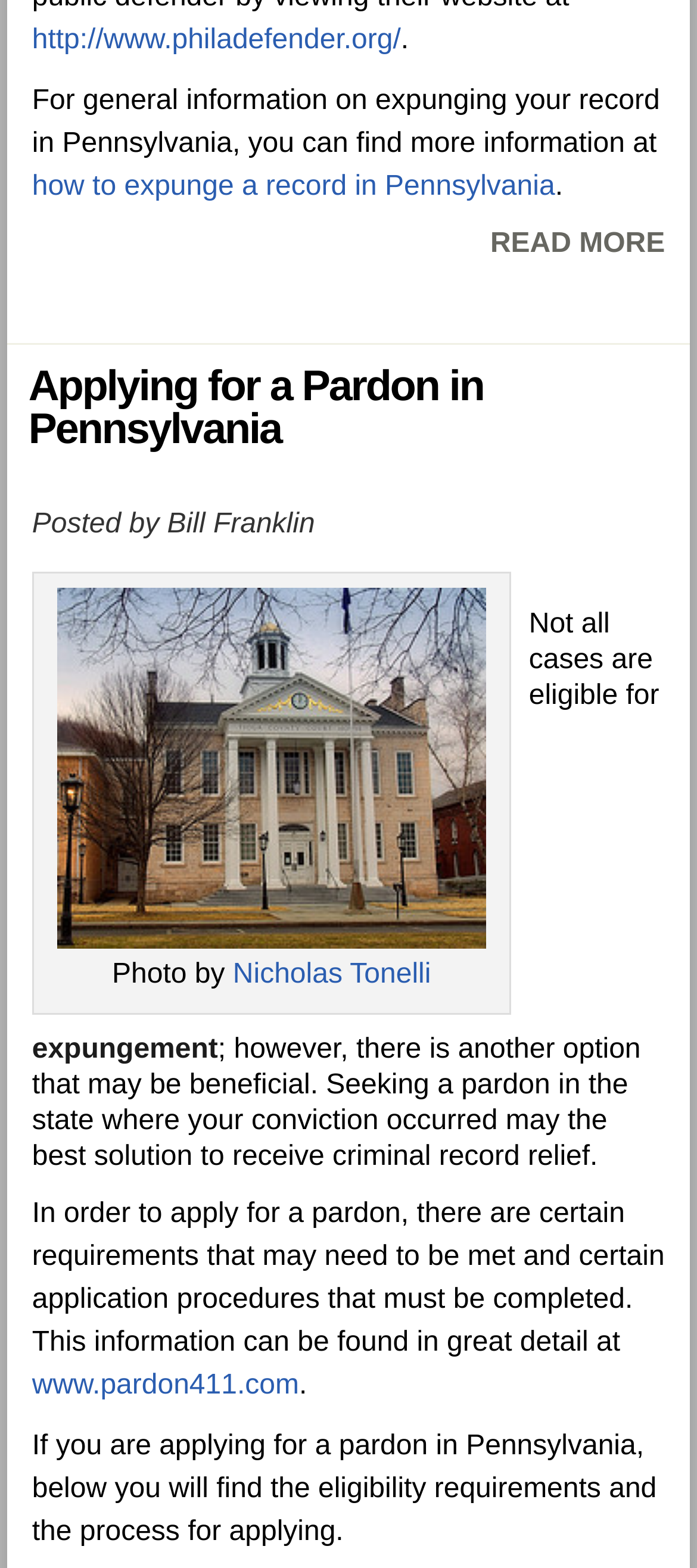Using the description: "parent_node: Photo by Nicholas Tonelli", identify the bounding box of the corresponding UI element in the screenshot.

[0.082, 0.59, 0.697, 0.609]